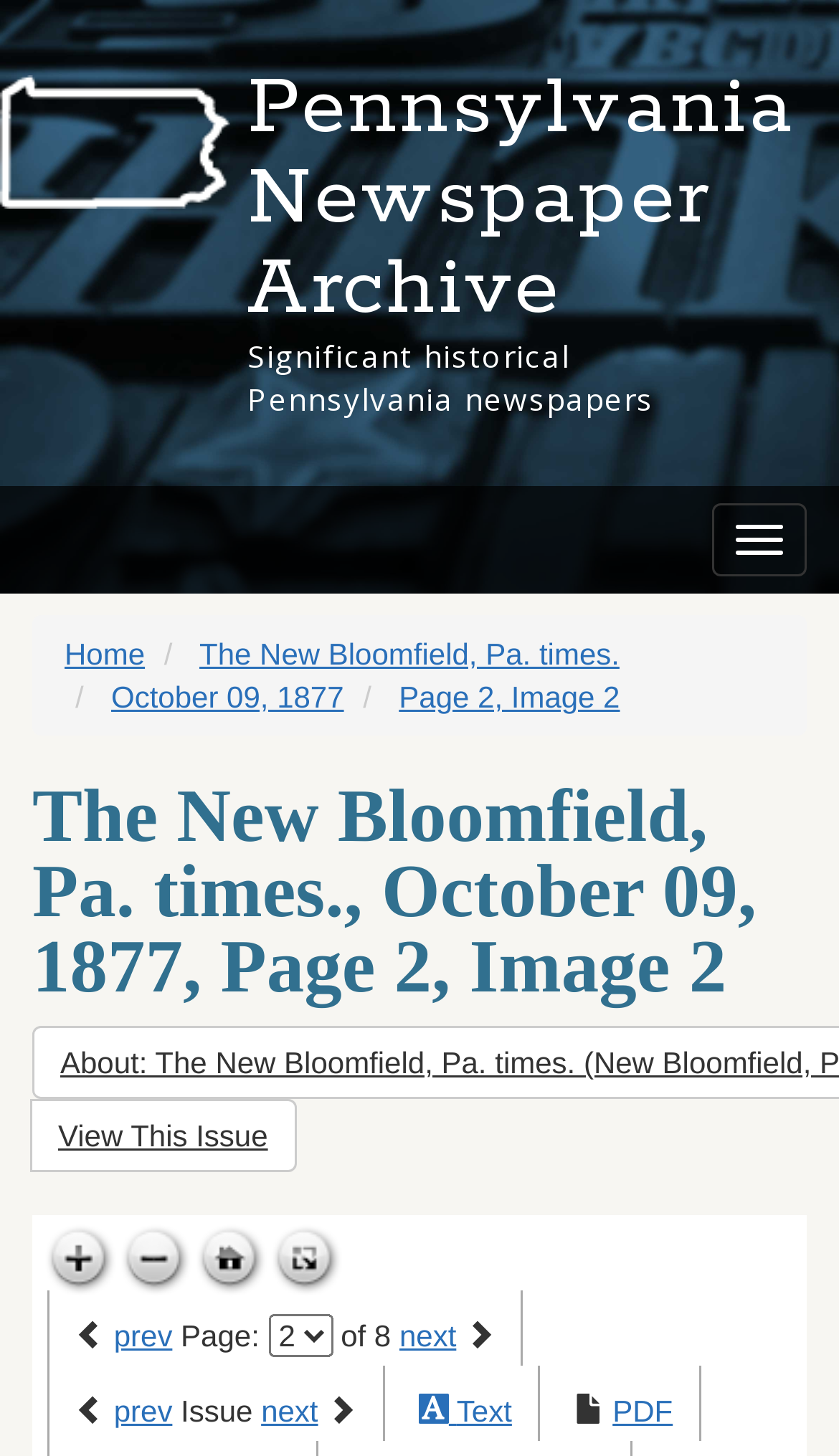Generate a thorough explanation of the webpage's elements.

This webpage is an interactive archive of historically significant periodicals from Pennsylvania. At the top, there is a heading that reads "Pennsylvania Newspaper Archive" followed by a brief description "Significant historical Pennsylvania newspapers". To the right of this description, there is a toggle navigation button. Below this, there are links to navigate to different sections, including "Home" and "The New Bloomfield, Pa. times.".

The main content of the page is focused on a specific issue of "The New Bloomfield, Pa. times." from October 09, 1877, Page 2, Image 2. There is a heading that displays the title of this issue, and below it, there is a button to "View This Issue".

On the top-right side of the page, there are several icons to control the zoom level, including "Zoom in", "Zoom out", and "Go home". Next to these icons, there is a button to toggle the full page view.

At the bottom of the page, there are navigation links to move to the previous or next page, as well as a dropdown menu to select a specific page. There are also links to view the issue in different formats, including "Text" and "PDF".